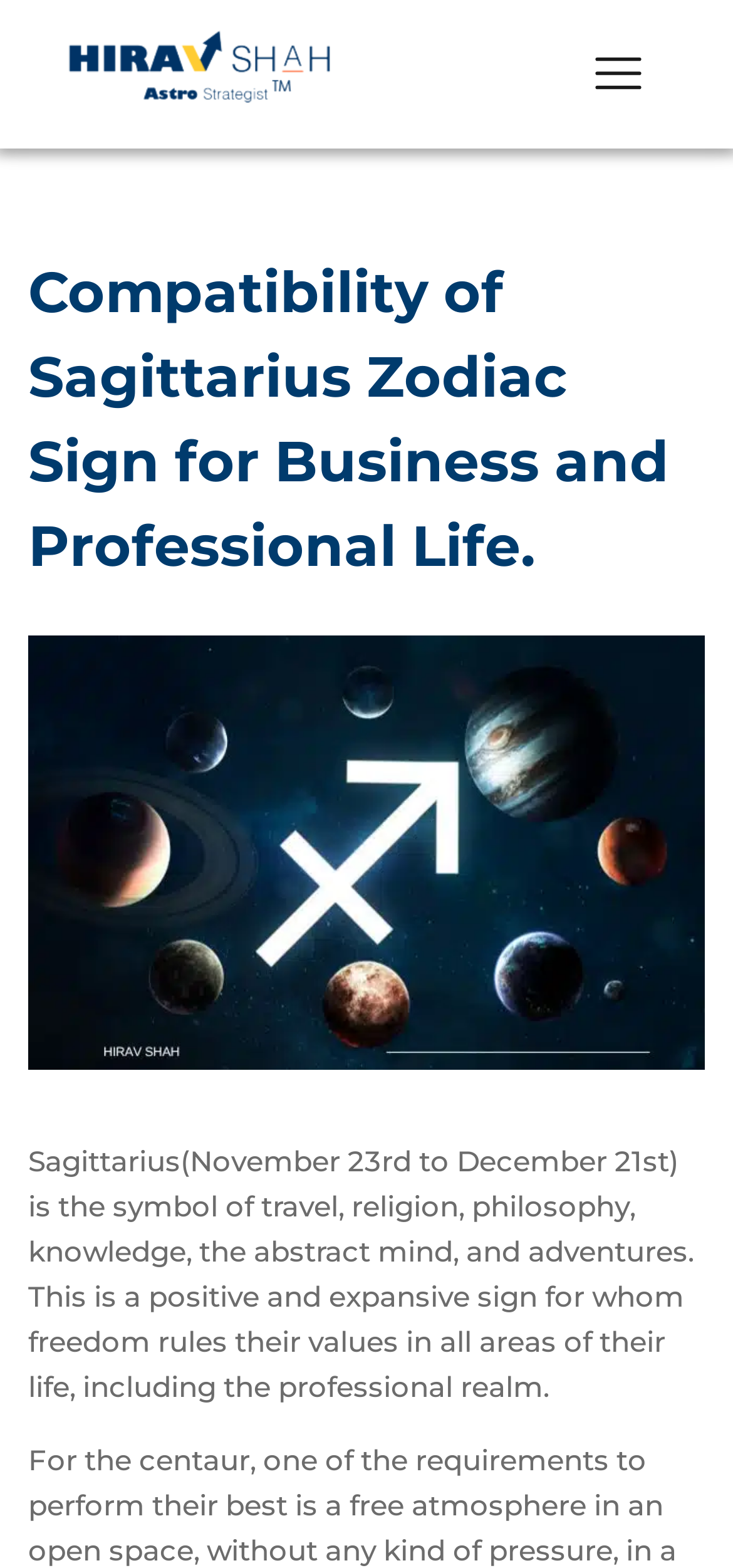Provide the bounding box coordinates for the UI element that is described by this text: "aria-label="Toggle navigation"". The coordinates should be in the form of four float numbers between 0 and 1: [left, top, right, bottom].

[0.775, 0.024, 0.913, 0.07]